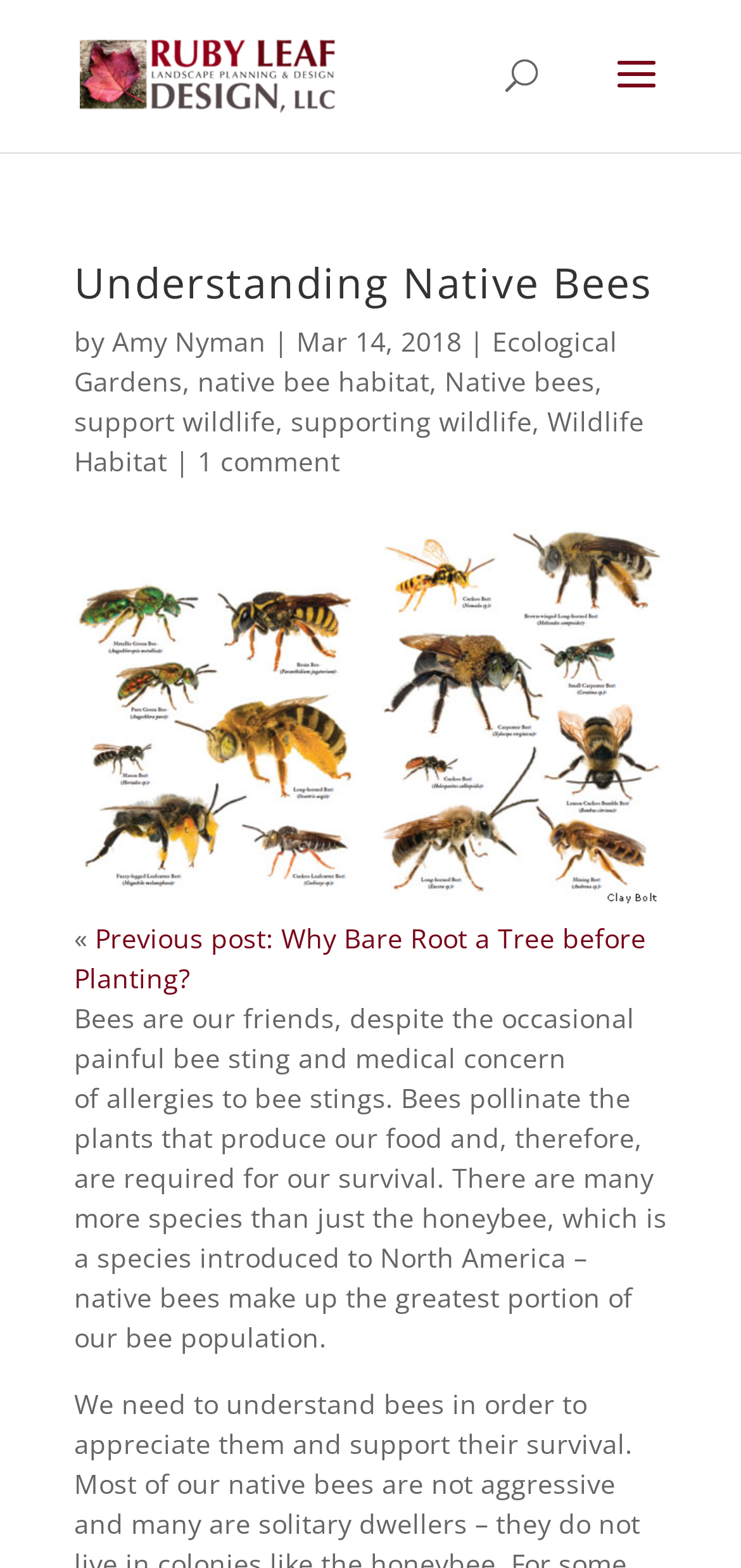From the webpage screenshot, predict the bounding box coordinates (top-left x, top-left y, bottom-right x, bottom-right y) for the UI element described here: 1 comment

[0.267, 0.282, 0.459, 0.305]